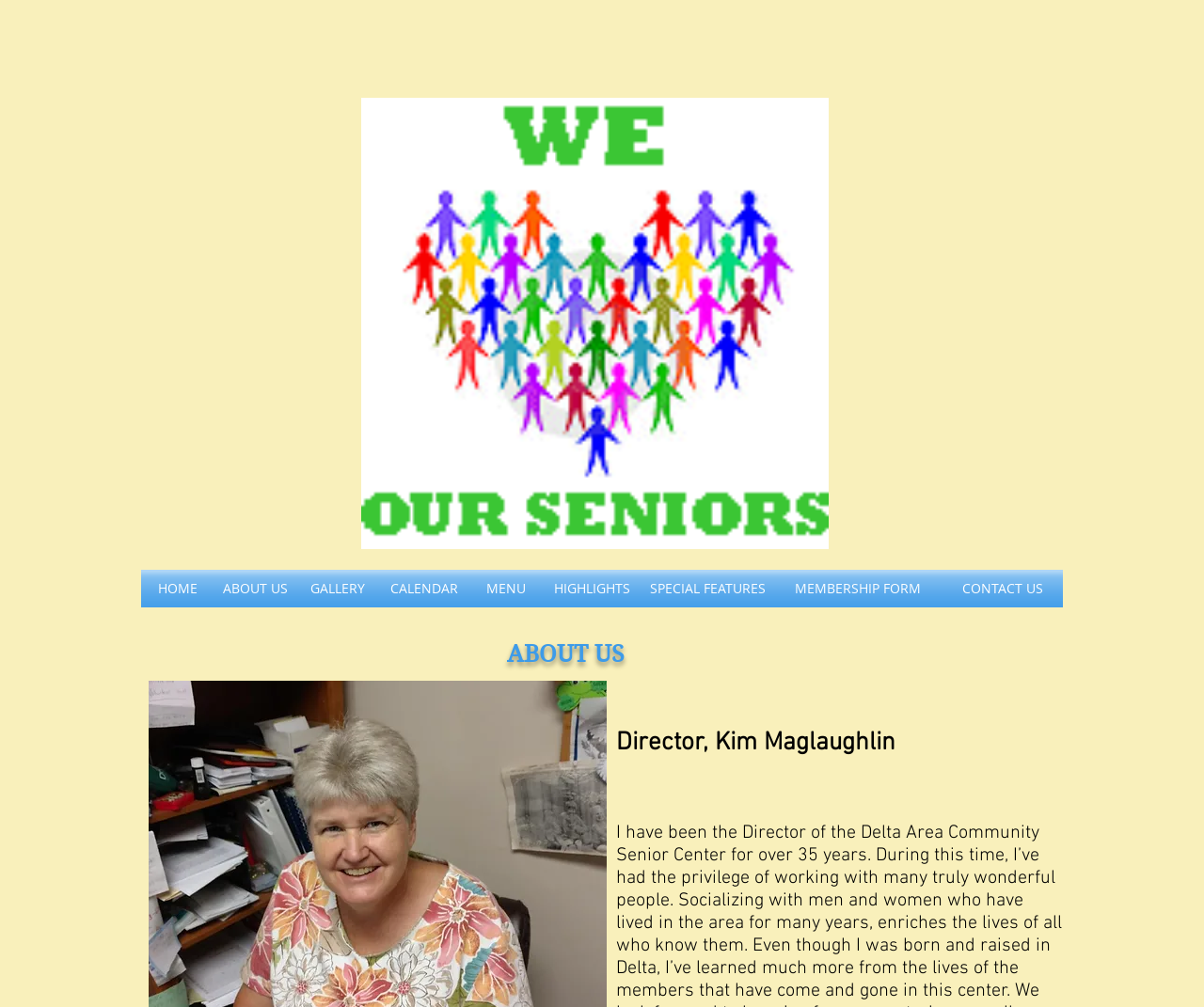What is the image above the heading 'ABOUT US'?
From the screenshot, provide a brief answer in one word or phrase.

love_our_seniors.gif